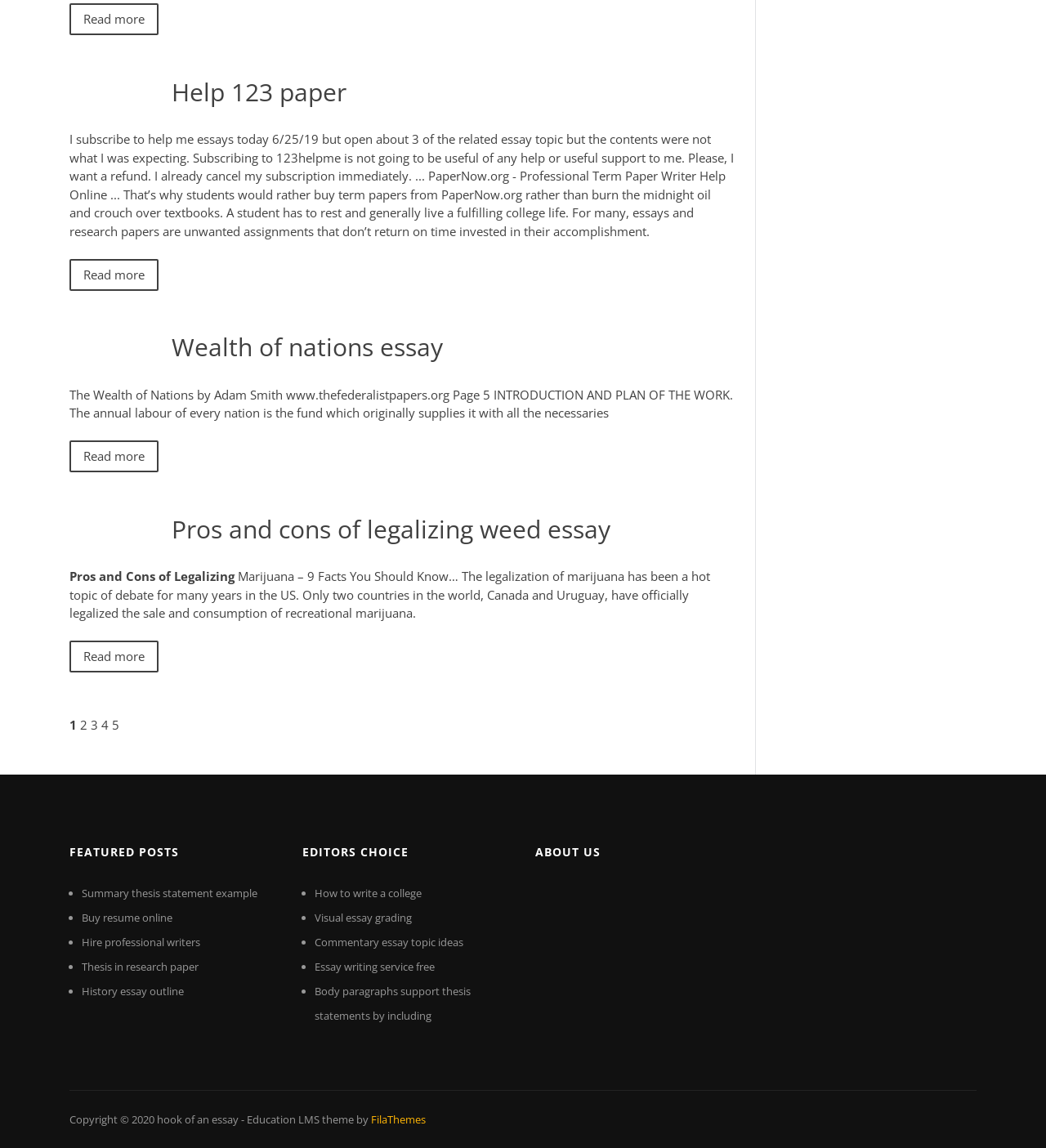How many pages of articles are there?
Based on the image, respond with a single word or phrase.

5